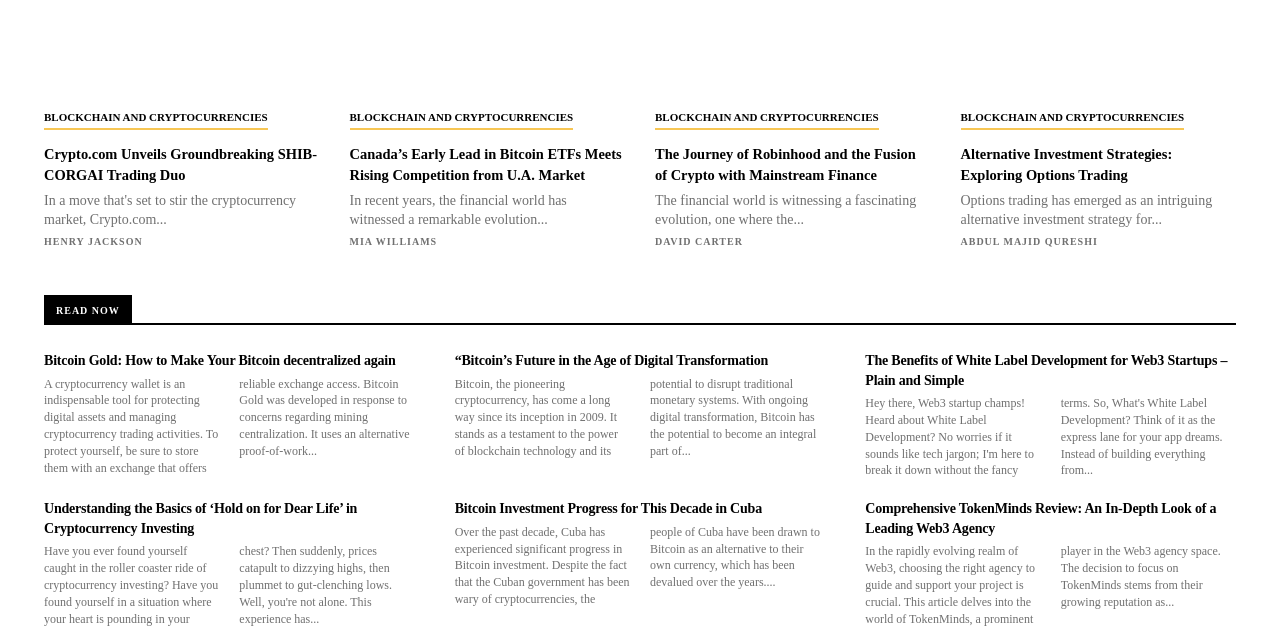What is the purpose of Bitcoin Gold?
From the image, provide a succinct answer in one word or a short phrase.

Decentralizing Bitcoin